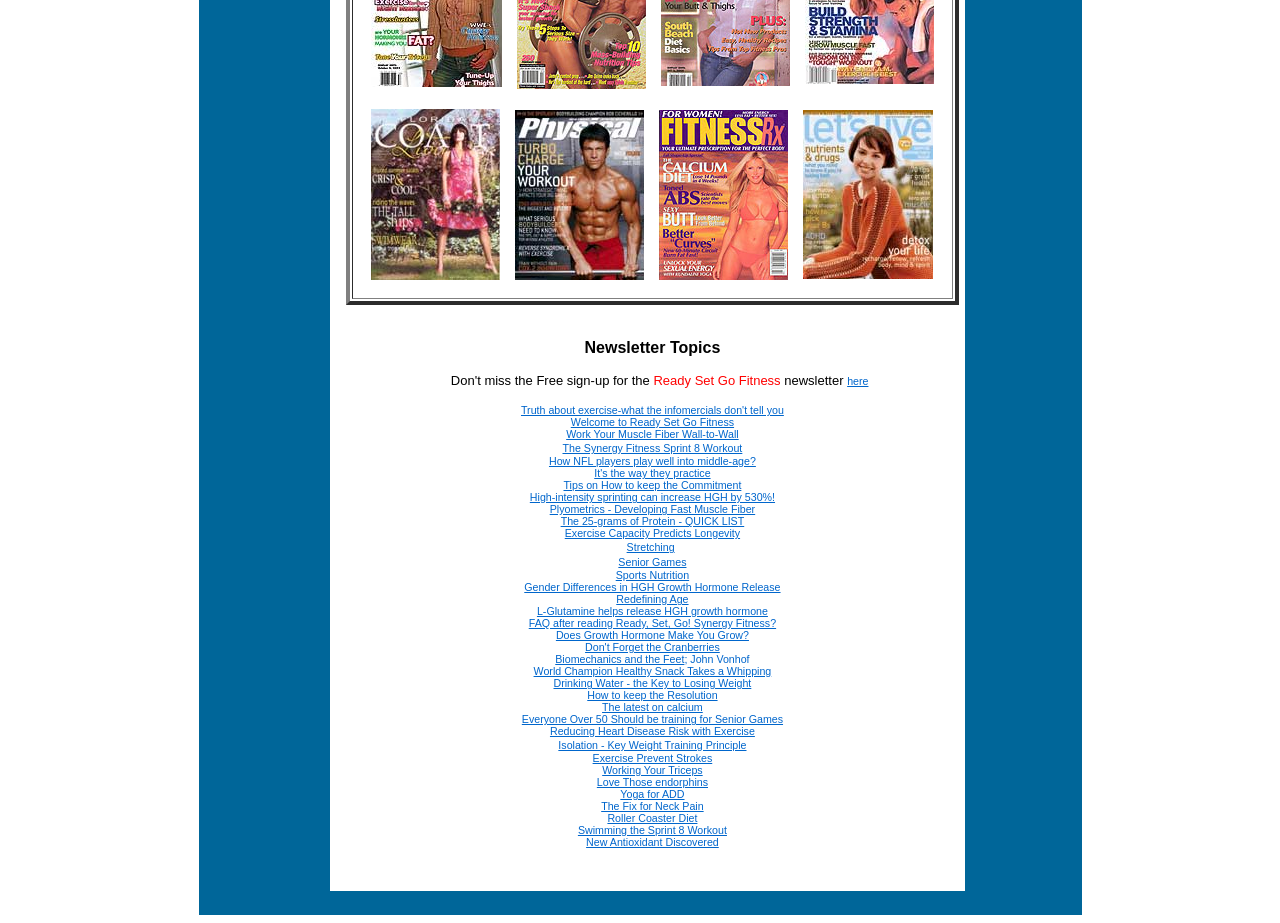What is the name of the fitness book?
Please answer using one word or phrase, based on the screenshot.

Ready Set GO!